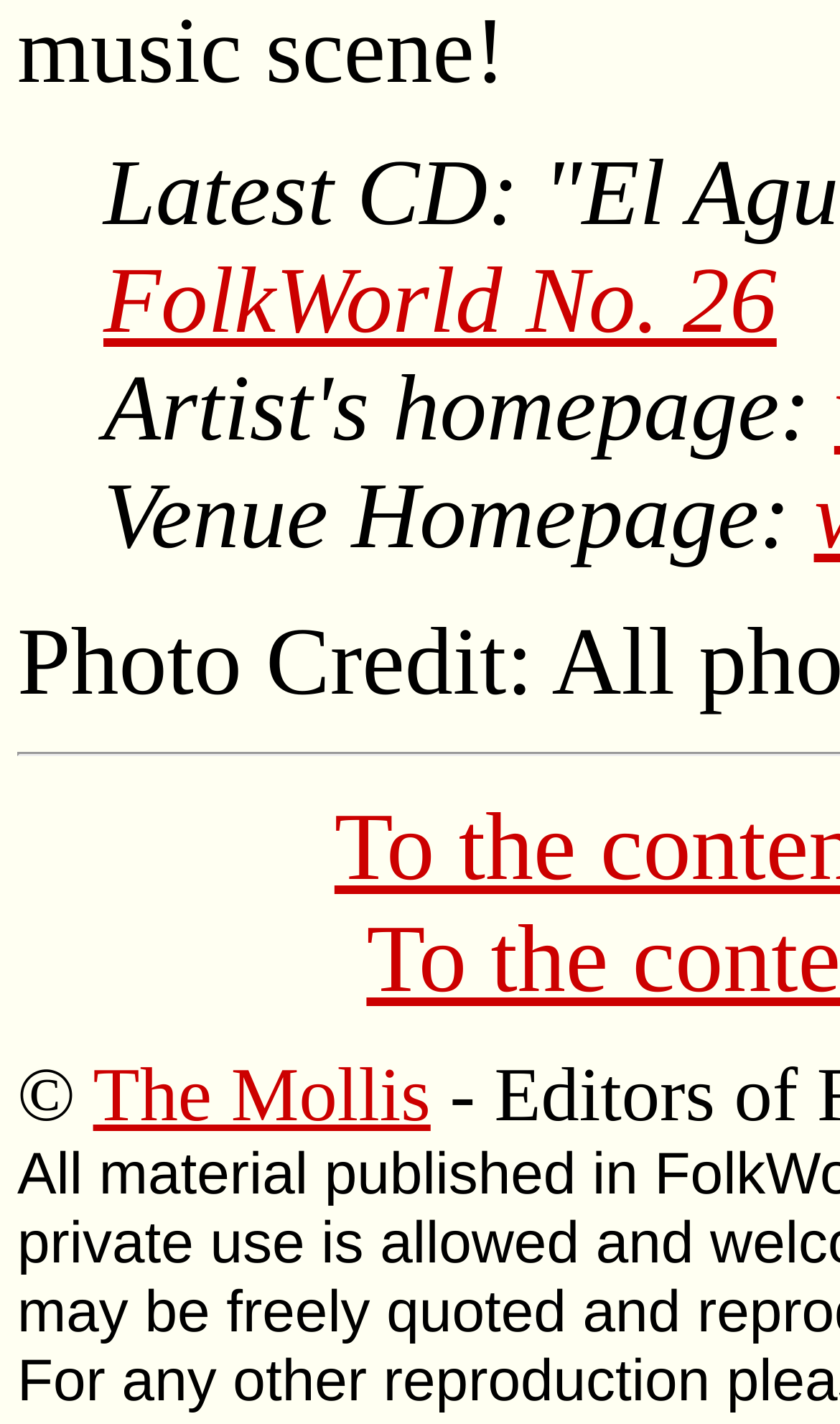Extract the bounding box coordinates for the UI element described by the text: "Ars Technica". The coordinates should be in the form of [left, top, right, bottom] with values between 0 and 1.

None